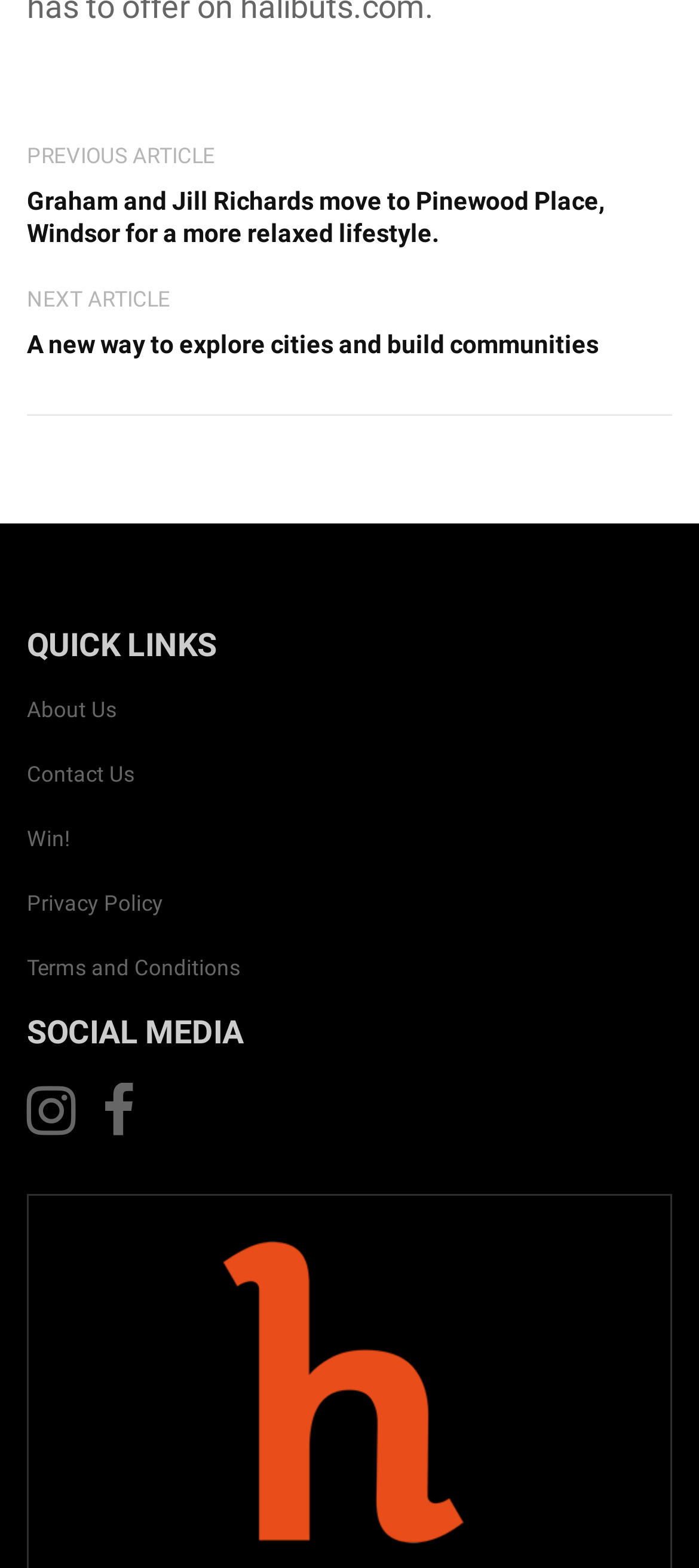Please locate the bounding box coordinates of the element that needs to be clicked to achieve the following instruction: "Read the next article". The coordinates should be four float numbers between 0 and 1, i.e., [left, top, right, bottom].

[0.038, 0.183, 0.244, 0.199]